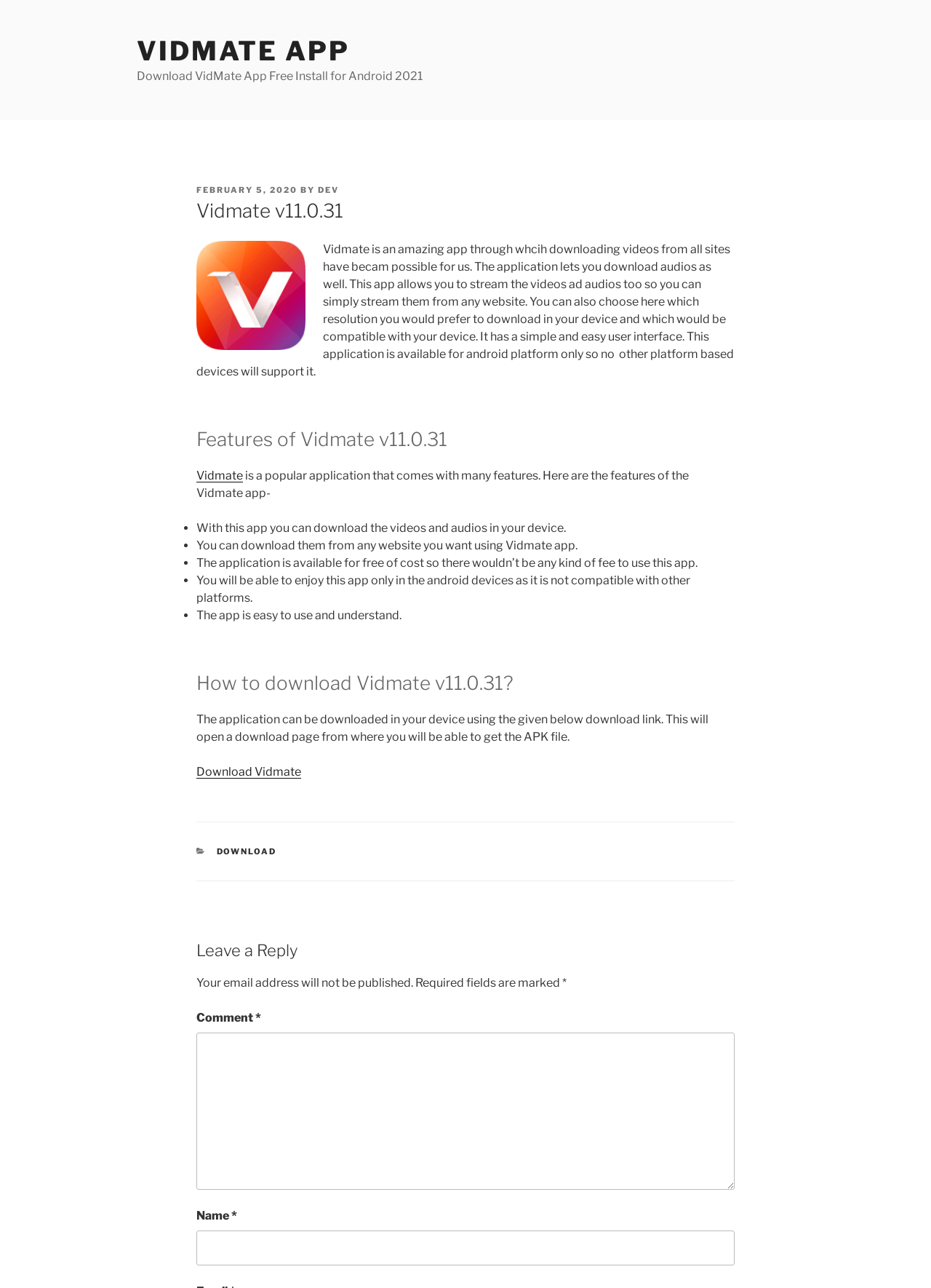Based on what you see in the screenshot, provide a thorough answer to this question: Is the Vidmate app free to use?

The app is free to use, as mentioned in the feature list 'The application is available for free of cost so there wouldn’t be any kind of fee to use this app'.